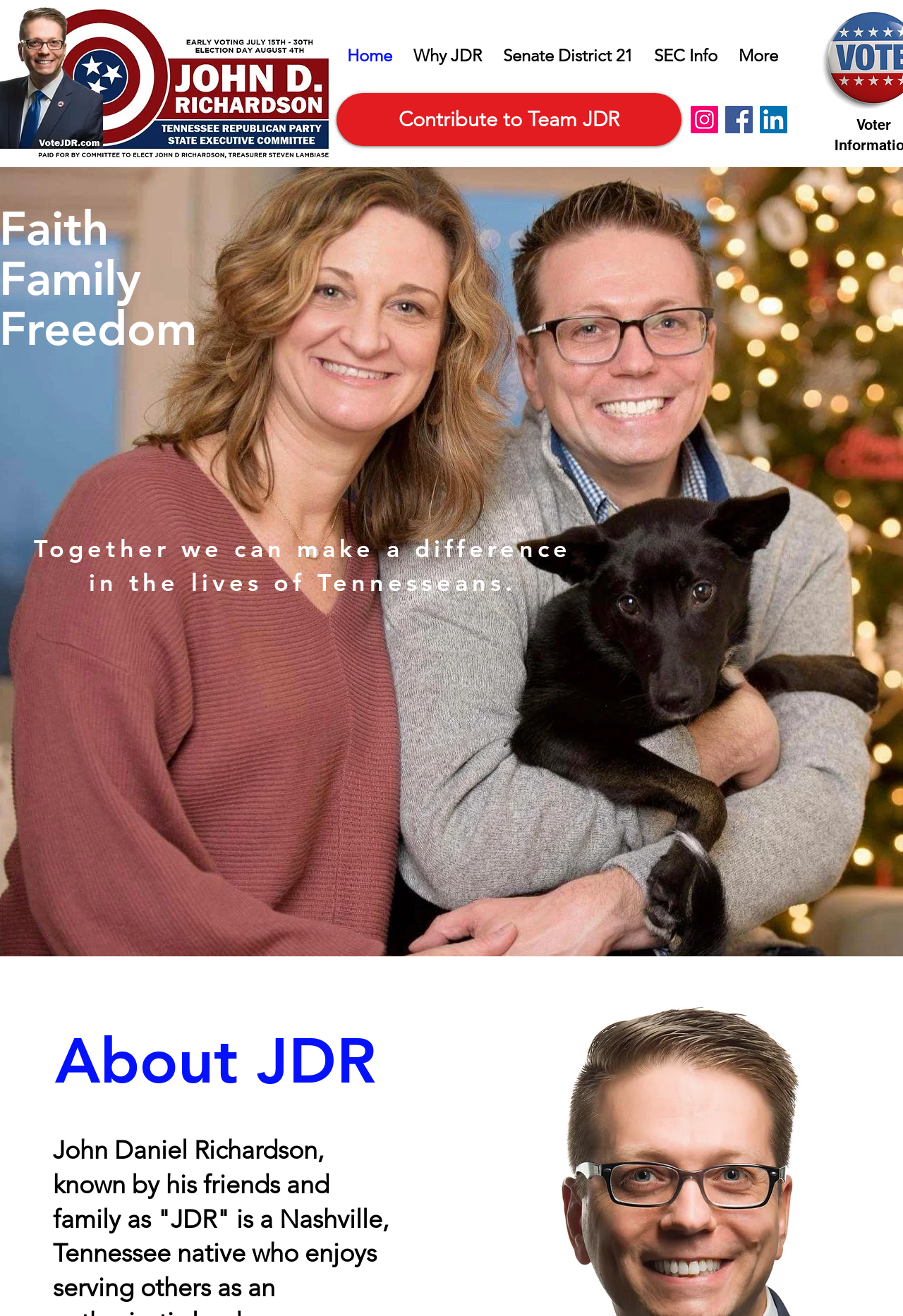Indicate the bounding box coordinates of the element that needs to be clicked to satisfy the following instruction: "Open Instagram". The coordinates should be four float numbers between 0 and 1, i.e., [left, top, right, bottom].

[0.765, 0.08, 0.795, 0.101]